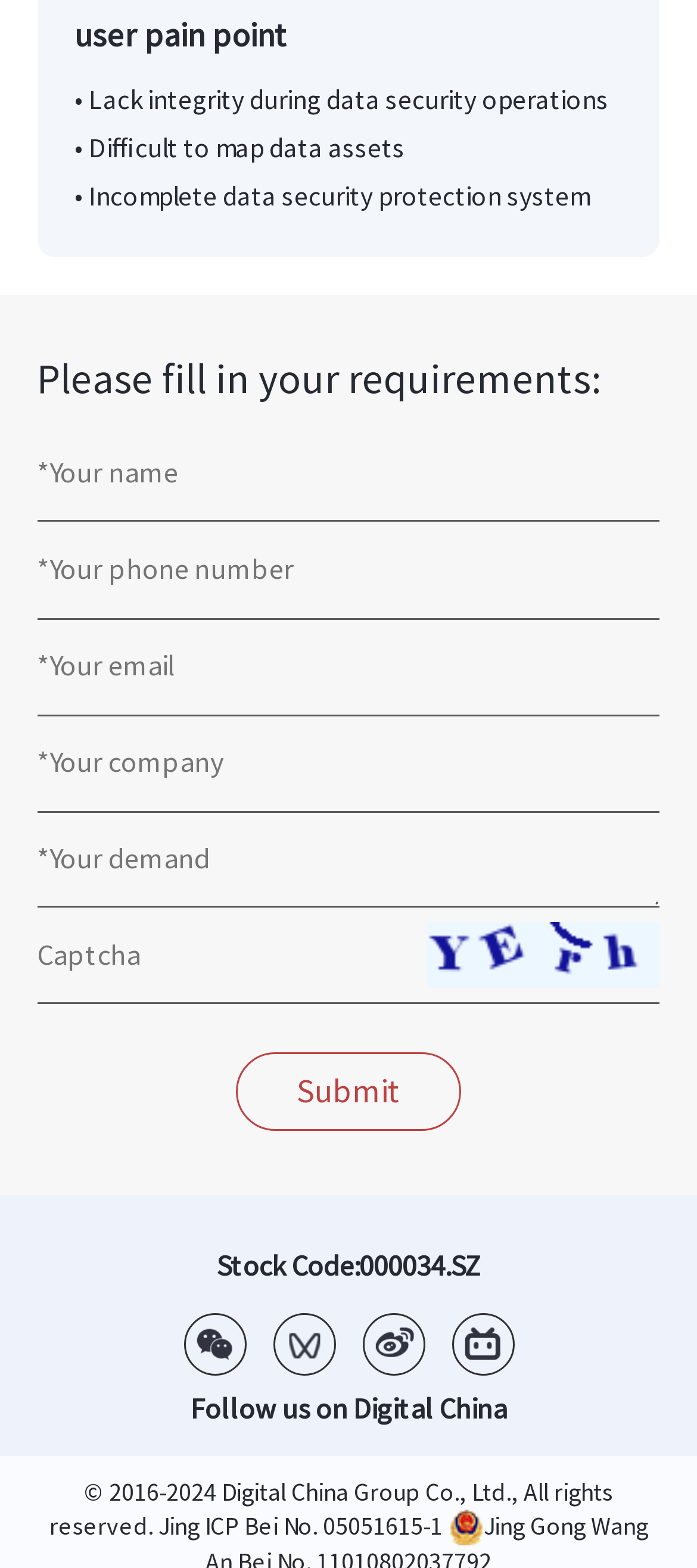Please find the bounding box coordinates of the element's region to be clicked to carry out this instruction: "Read the news about North Hempstead Town Board".

None